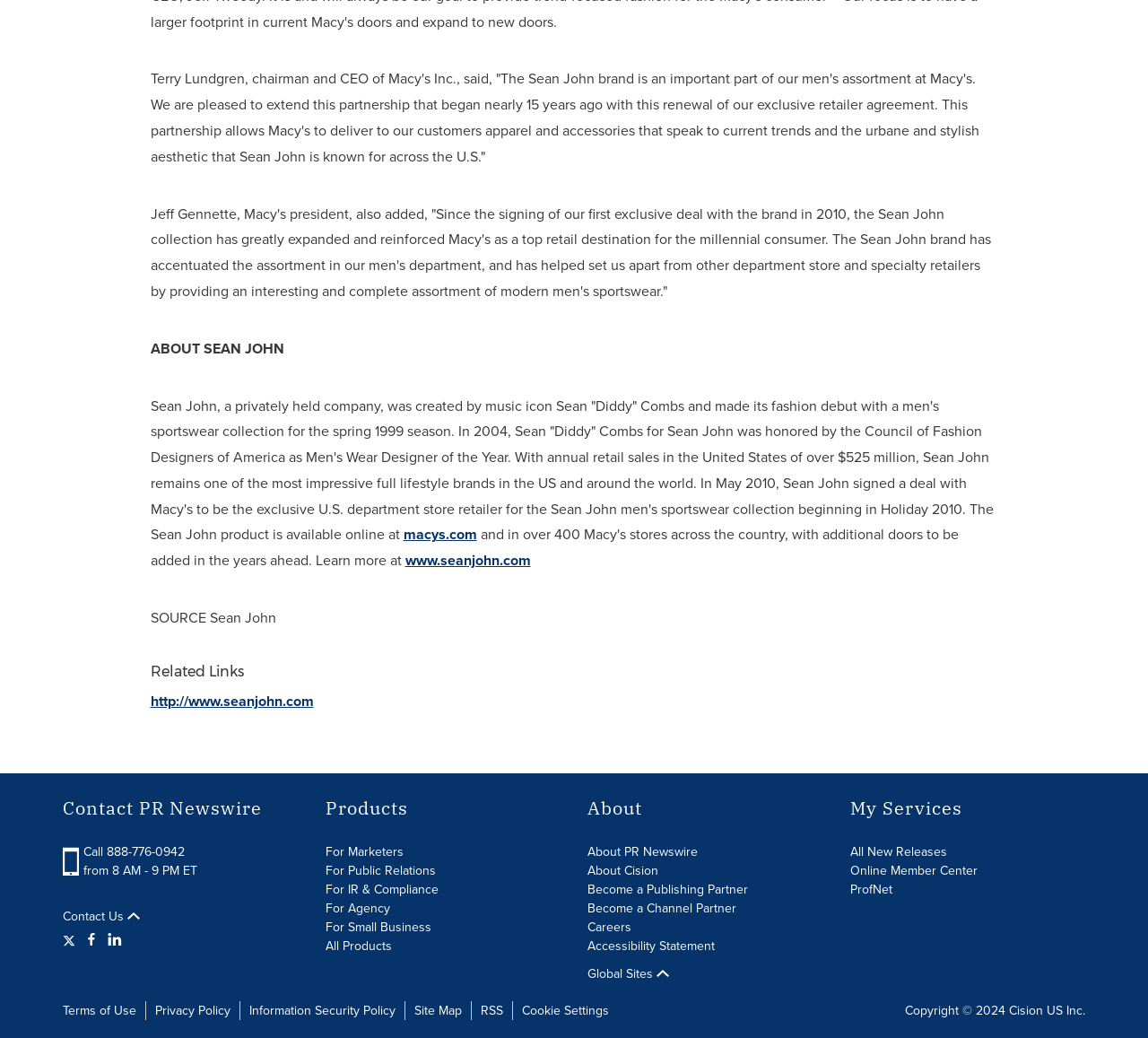Using the element description provided, determine the bounding box coordinates in the format (top-left x, top-left y, bottom-right x, bottom-right y). Ensure that all values are floating point numbers between 0 and 1. Element description: Accessibility Statement

[0.512, 0.902, 0.623, 0.92]